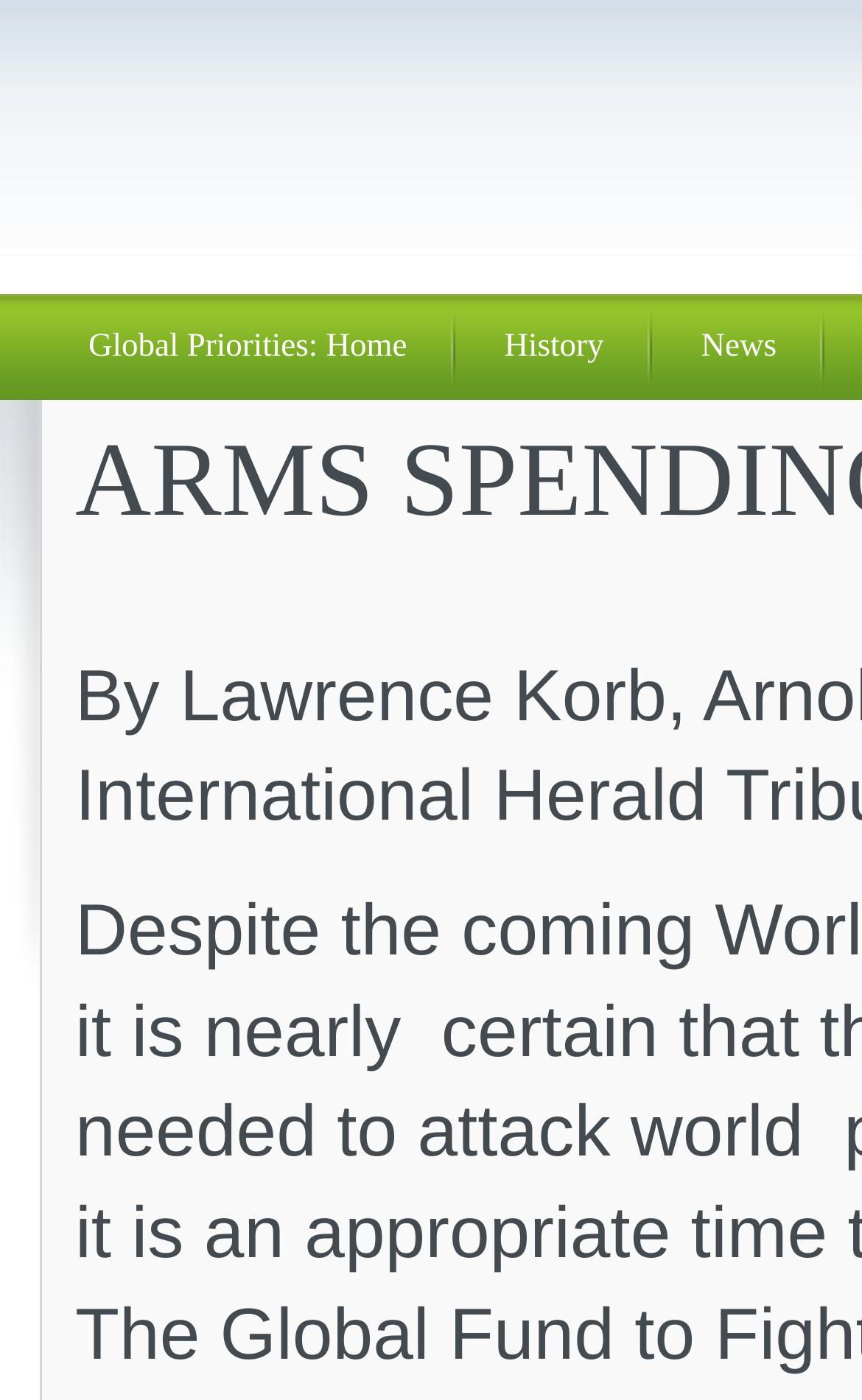Determine the bounding box coordinates of the UI element described by: "Global Priorities: Home".

[0.046, 0.21, 0.529, 0.286]